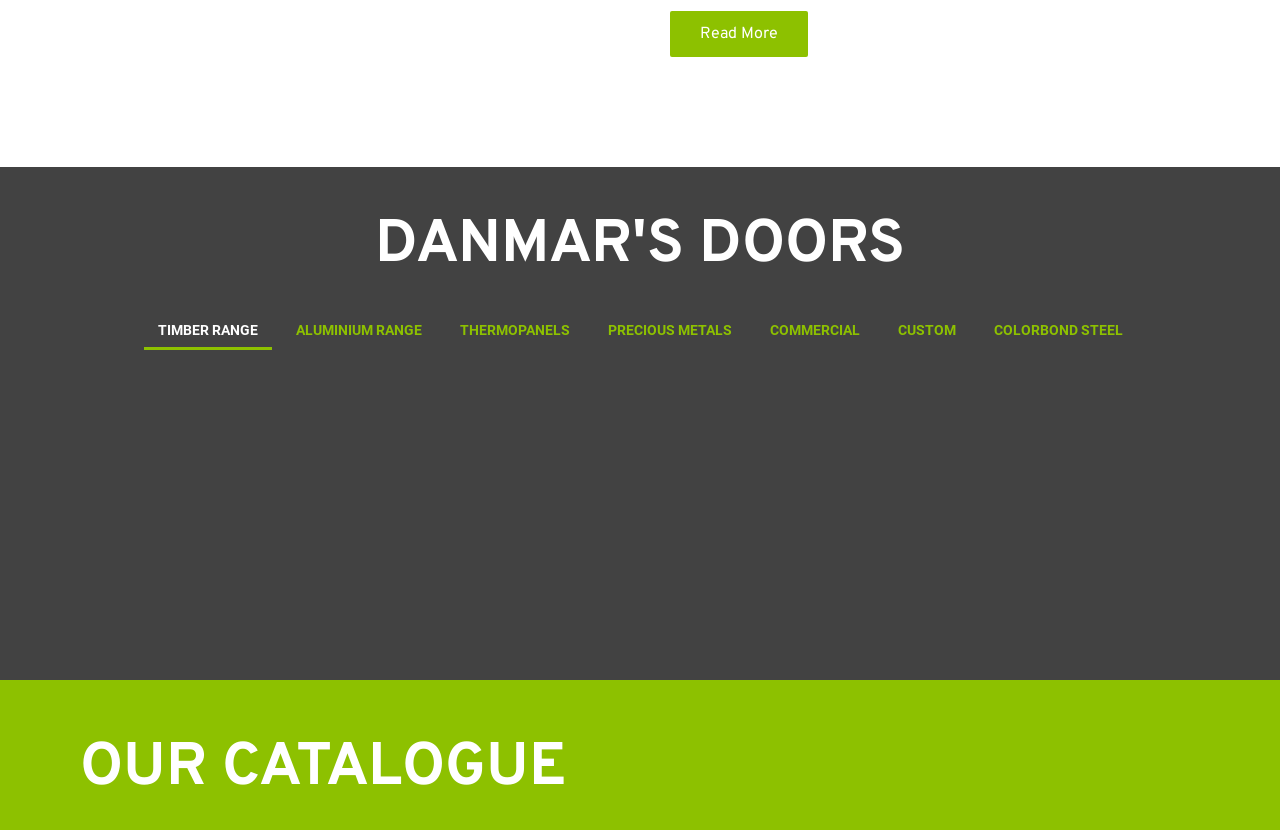Please identify the coordinates of the bounding box that should be clicked to fulfill this instruction: "Click the Twitter link".

None